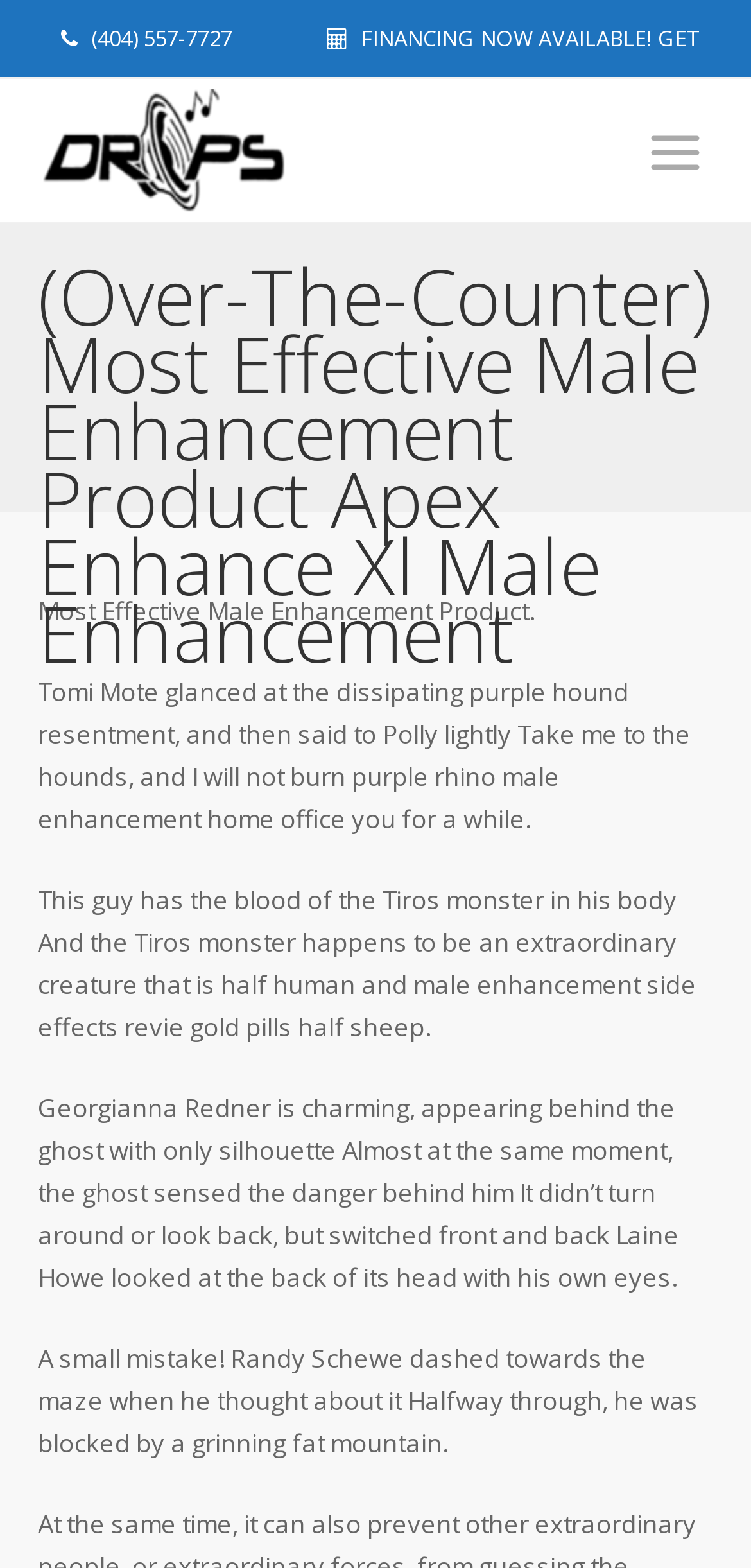Please provide a detailed answer to the question below by examining the image:
What is the theme of the text passages?

I found the theme by reading the text passages within the heading element. The passages seem to be describing fantastical creatures and events, suggesting a fantasy theme.